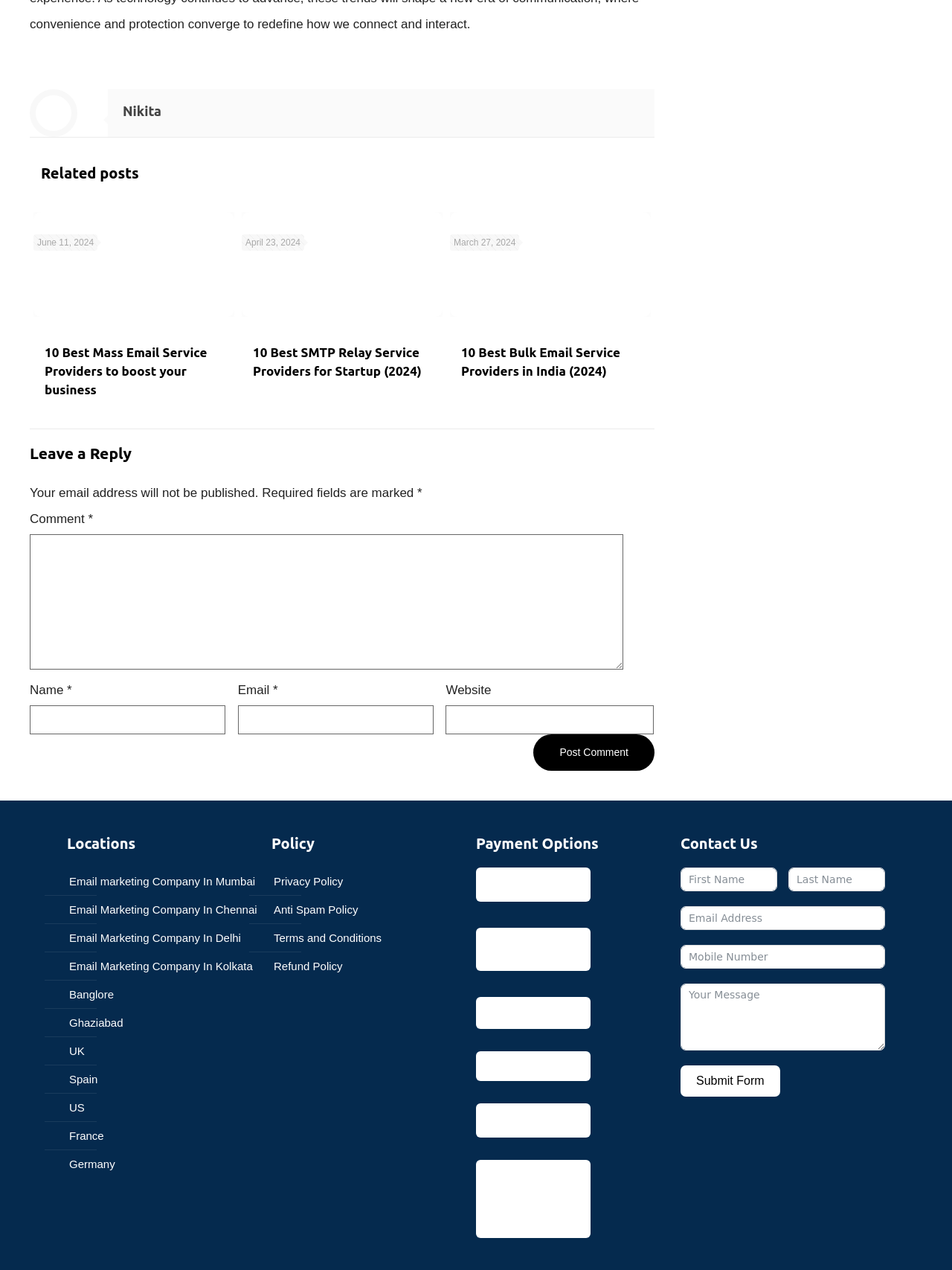Please identify the bounding box coordinates of the element that needs to be clicked to perform the following instruction: "View the Privacy Policy".

[0.285, 0.683, 0.5, 0.705]